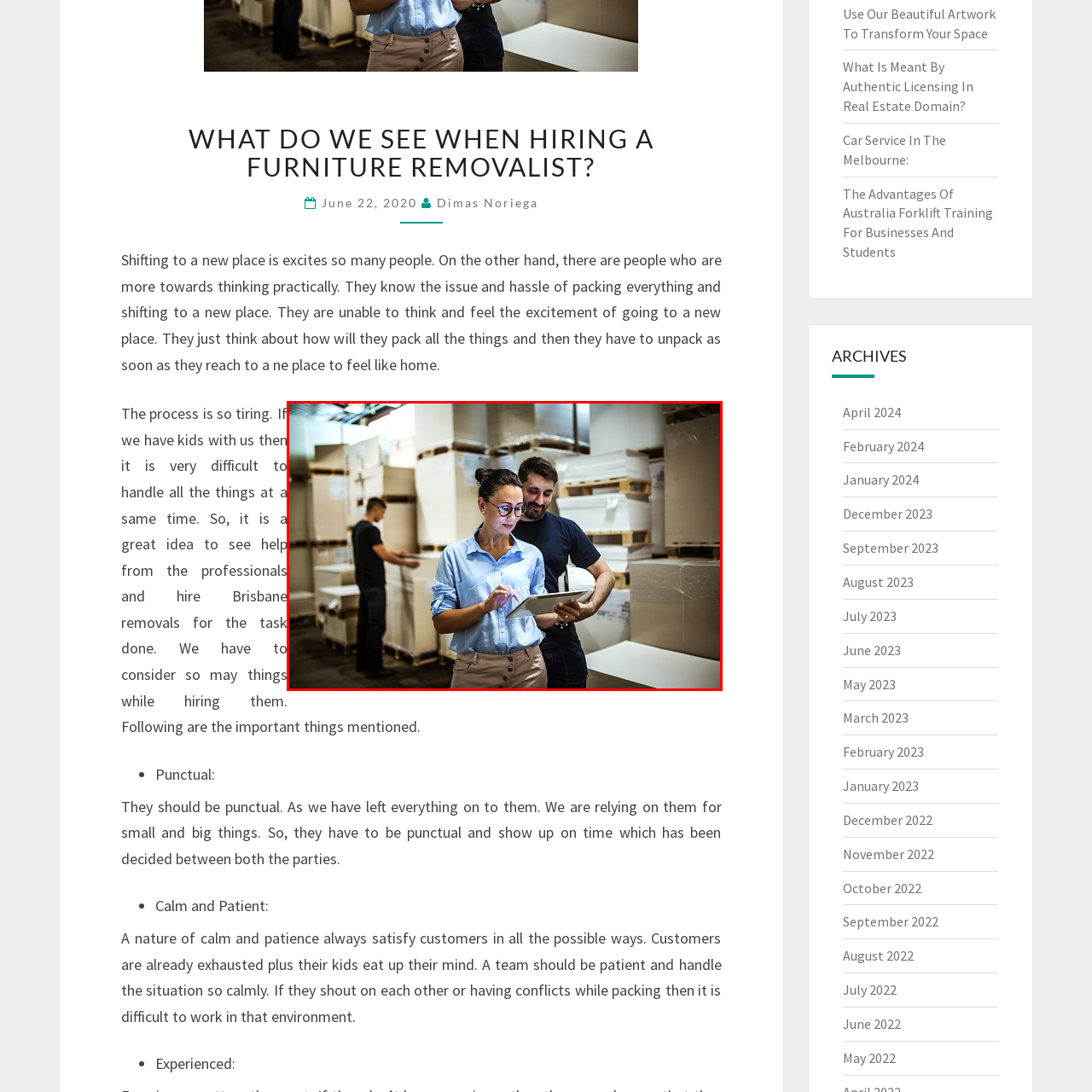How many individuals are in the image?
Please focus on the image surrounded by the red bounding box and provide a one-word or phrase answer based on the image.

Three